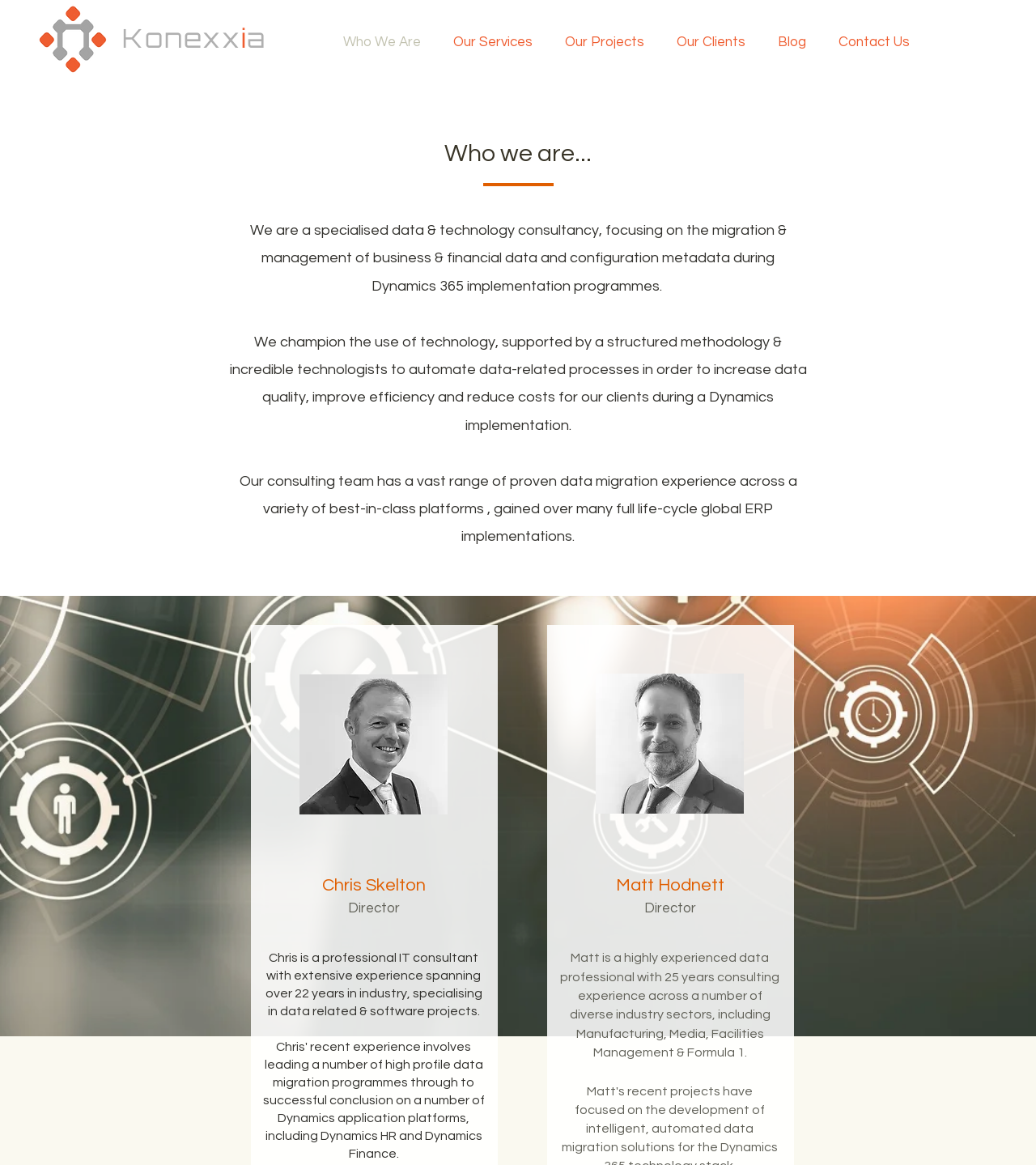Determine the bounding box coordinates for the area that needs to be clicked to fulfill this task: "Click the Konexxia logo". The coordinates must be given as four float numbers between 0 and 1, i.e., [left, top, right, bottom].

[0.034, 0.0, 0.107, 0.065]